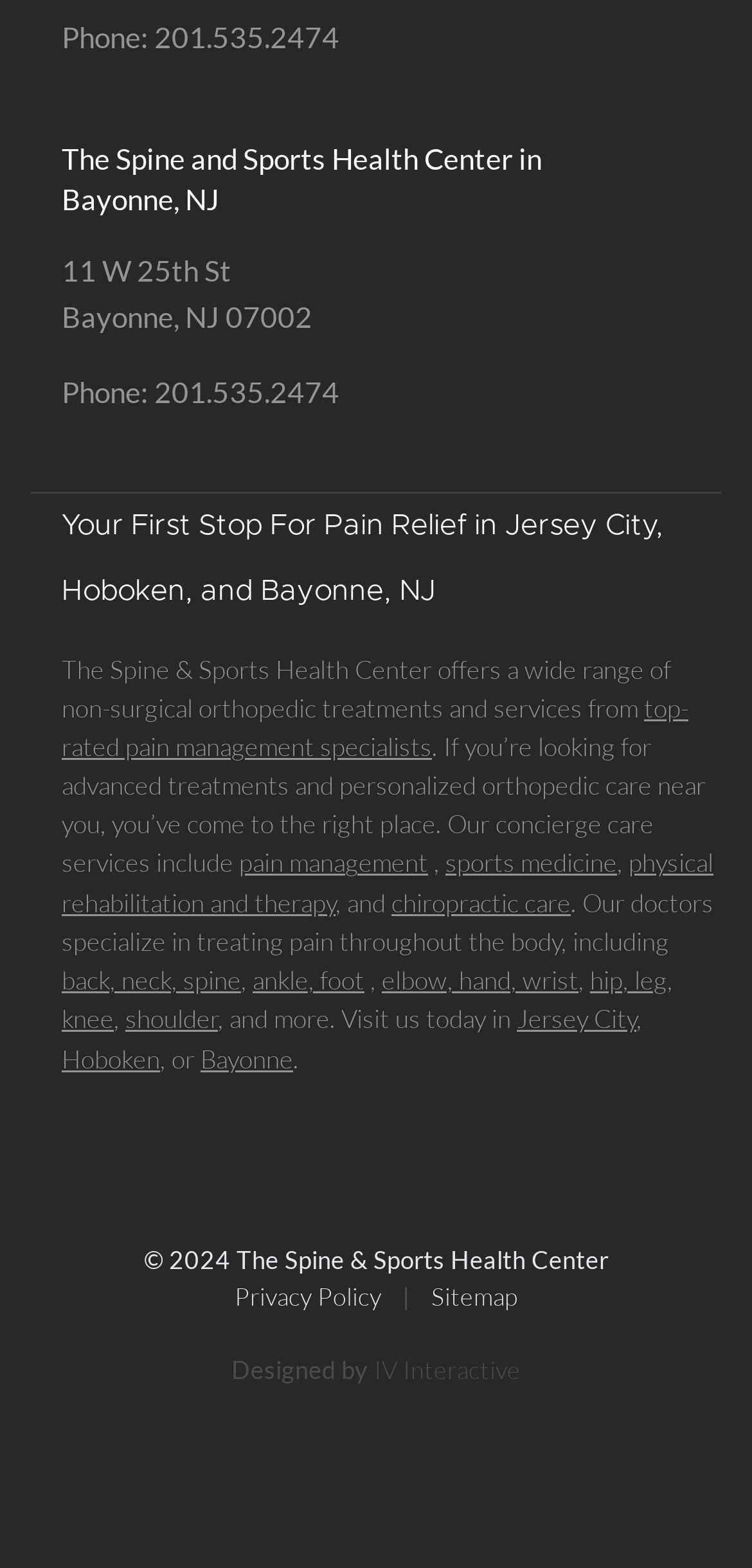What cities are the locations of The Spine and Sports Health Center?
Please answer the question with a detailed response using the information from the screenshot.

The cities where The Spine and Sports Health Center has locations can be found in the last paragraph of the webpage. The cities mentioned are 'Jersey City', 'Hoboken', and 'Bayonne'.